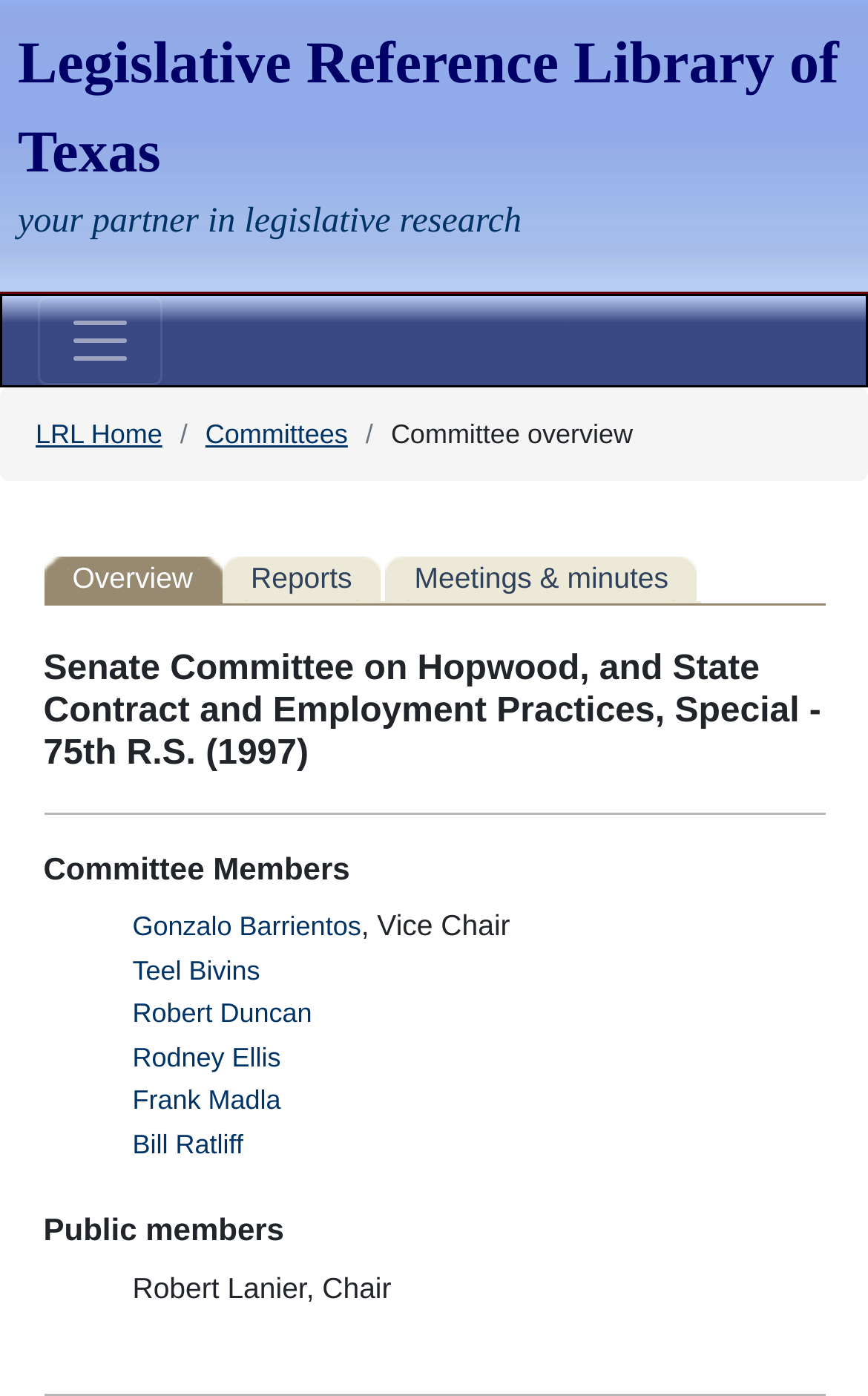Can you specify the bounding box coordinates of the area that needs to be clicked to fulfill the following instruction: "View Gonzalo Barrientos"?

[0.153, 0.653, 0.416, 0.675]